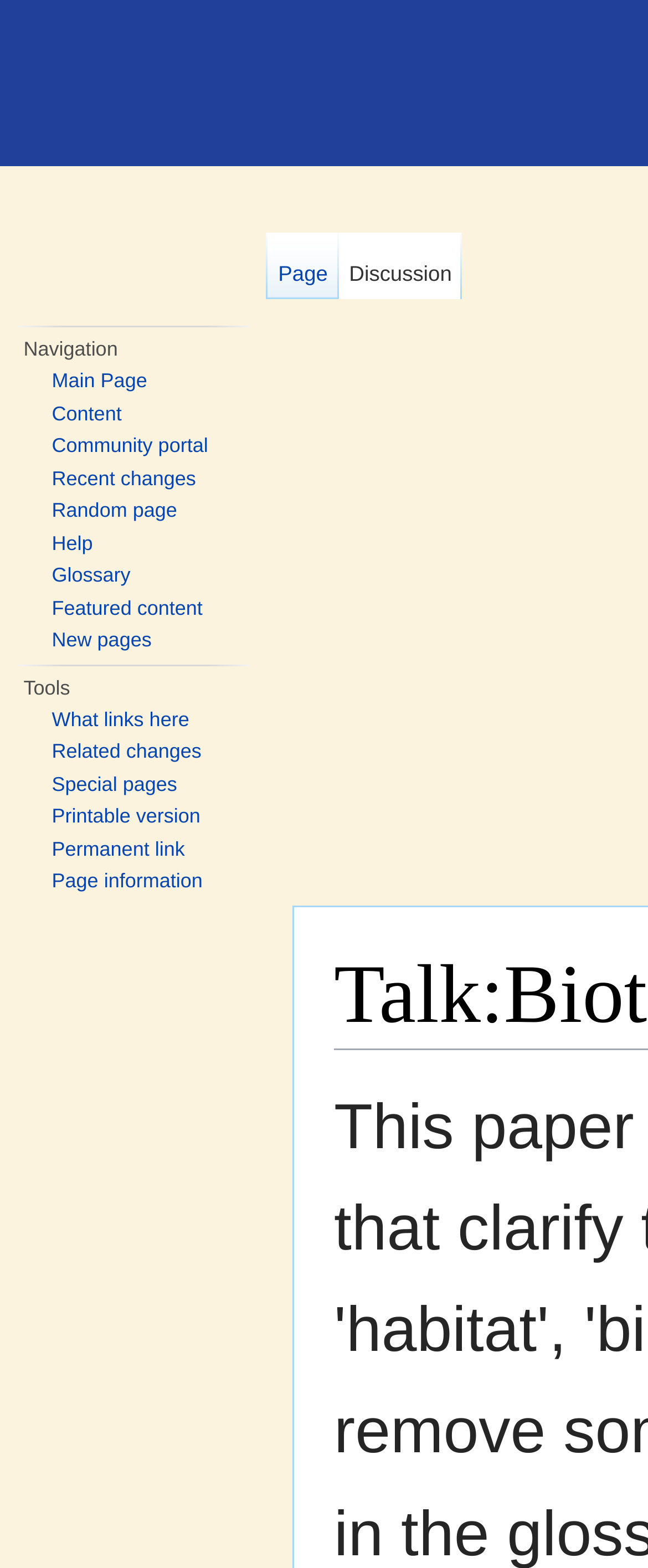Find the bounding box coordinates for the element that must be clicked to complete the instruction: "Jump to navigation". The coordinates should be four float numbers between 0 and 1, indicated as [left, top, right, bottom].

[0.663, 0.669, 0.827, 0.686]